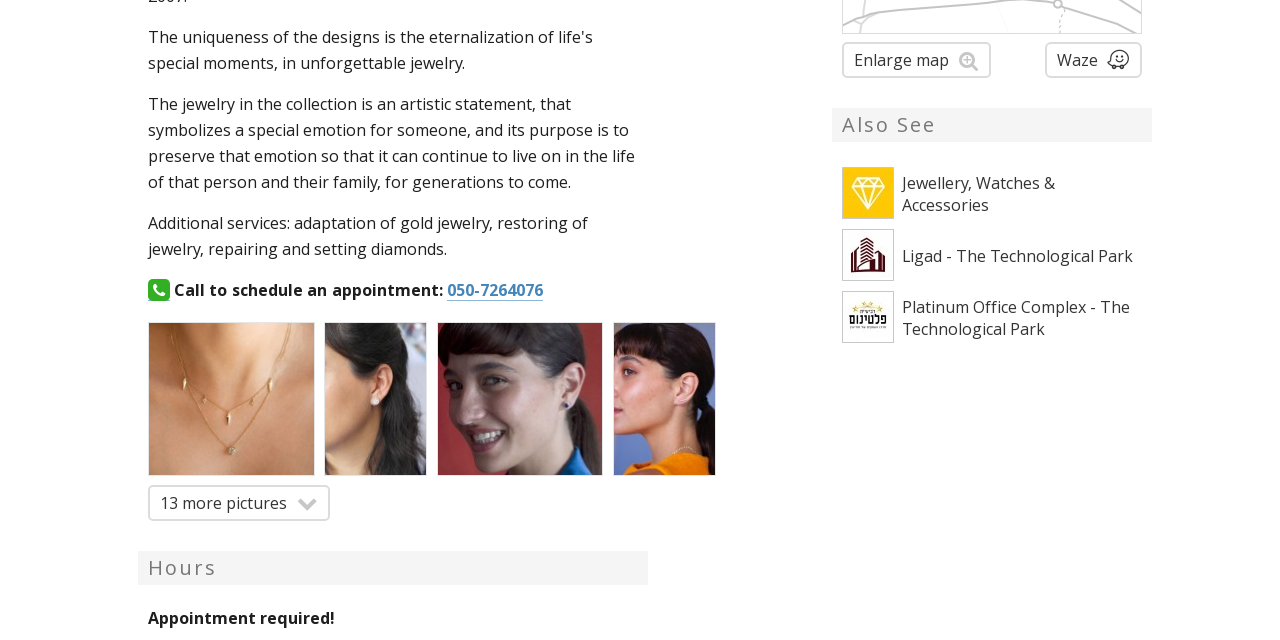Given the element description Ligad - The Technological Park, identify the bounding box coordinates for the UI element on the webpage screenshot. The format should be (top-left x, top-left y, bottom-right x, bottom-right y), with values between 0 and 1.

[0.65, 0.35, 0.9, 0.447]